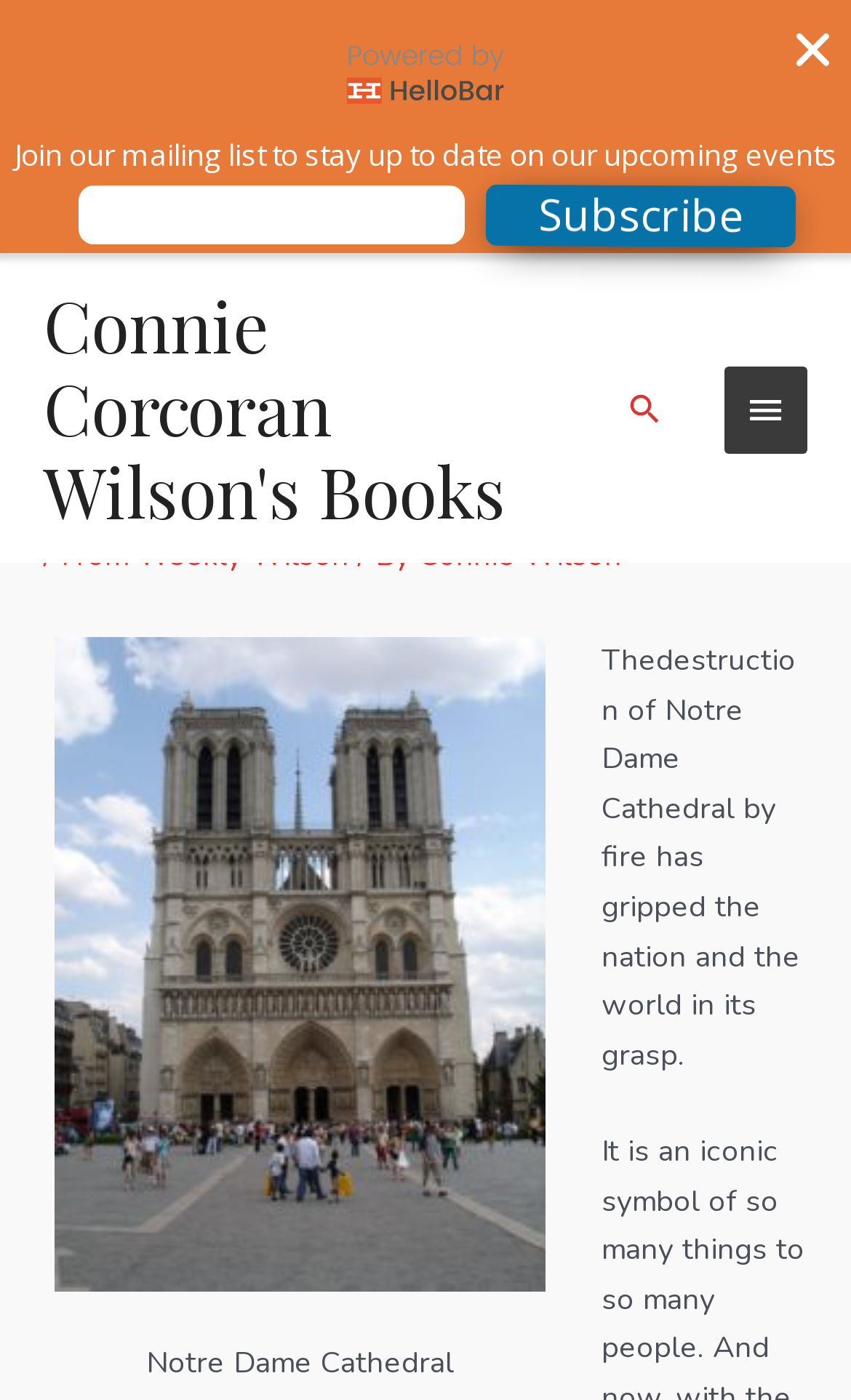Please specify the bounding box coordinates in the format (top-left x, top-left y, bottom-right x, bottom-right y), with all values as floating point numbers between 0 and 1. Identify the bounding box of the UI element described by: Toggle navigation

None